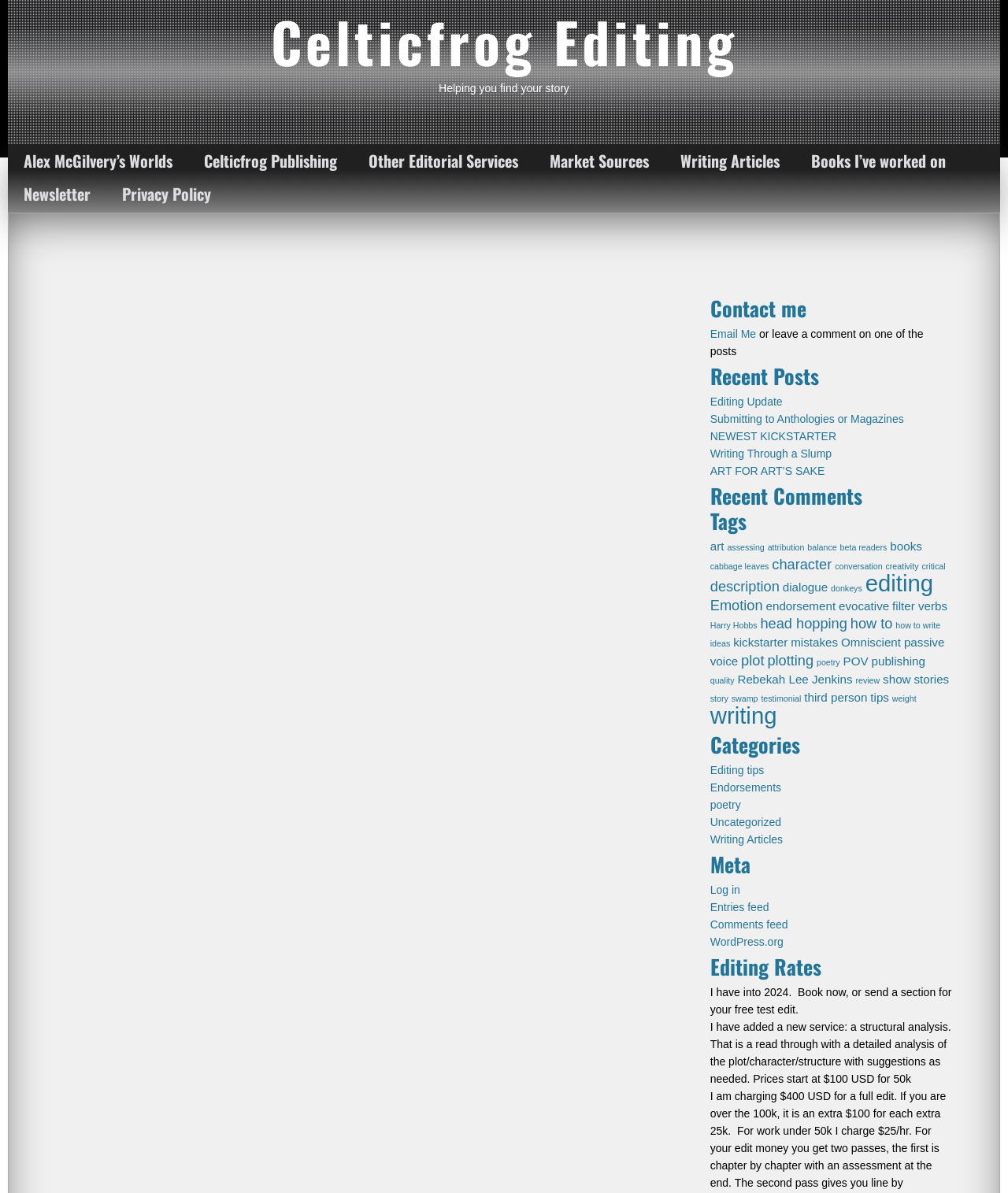What is the tone of the webpage?
Look at the image and respond to the question as thoroughly as possible.

The tone of the webpage is informative and helpful, as the author provides detailed explanations and examples of writing techniques, suggesting a desire to educate and assist readers rather than persuade or entertain them.